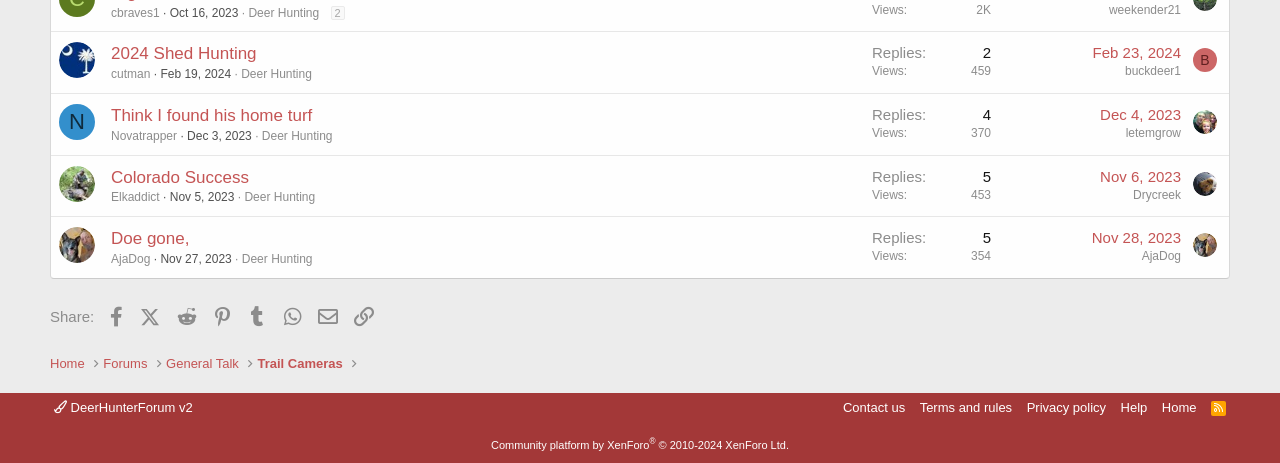Select the bounding box coordinates of the element I need to click to carry out the following instruction: "View the image of 'buckdeer1'".

[0.938, 0.115, 0.945, 0.146]